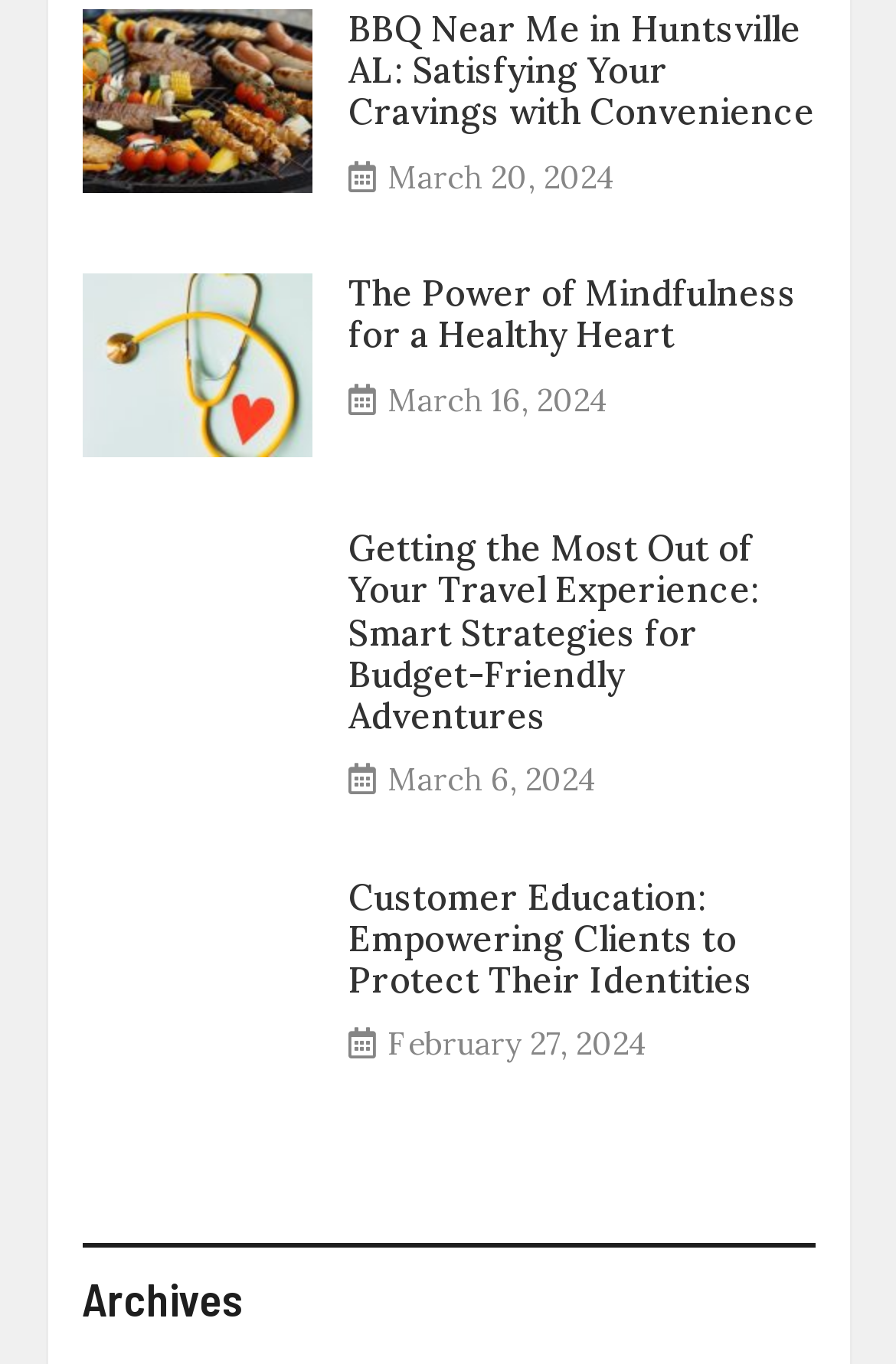Please provide a one-word or phrase answer to the question: 
How many links are in the third article?

2